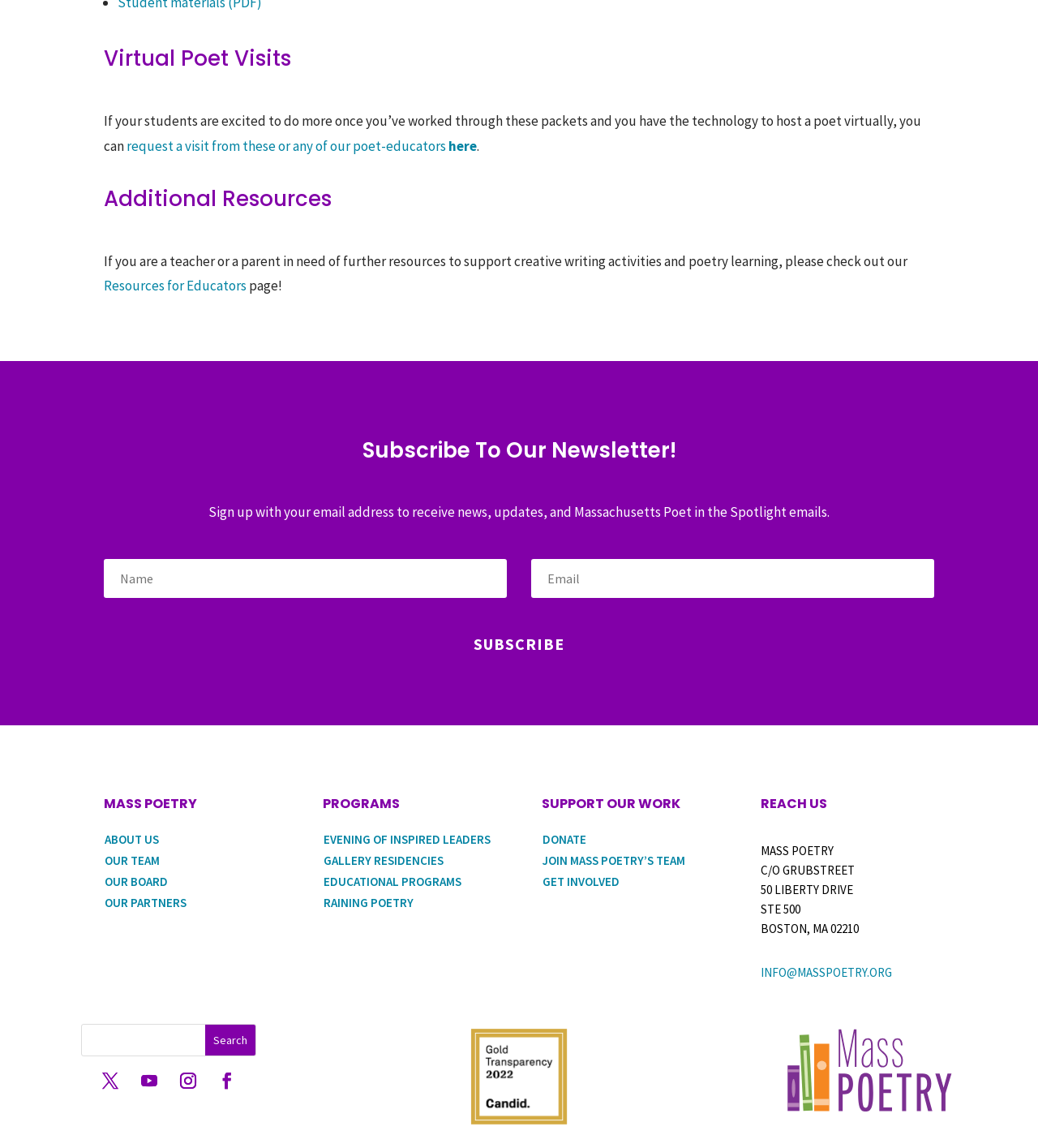Use one word or a short phrase to answer the question provided: 
How many links are there in the 'PROGRAMS' section?

4